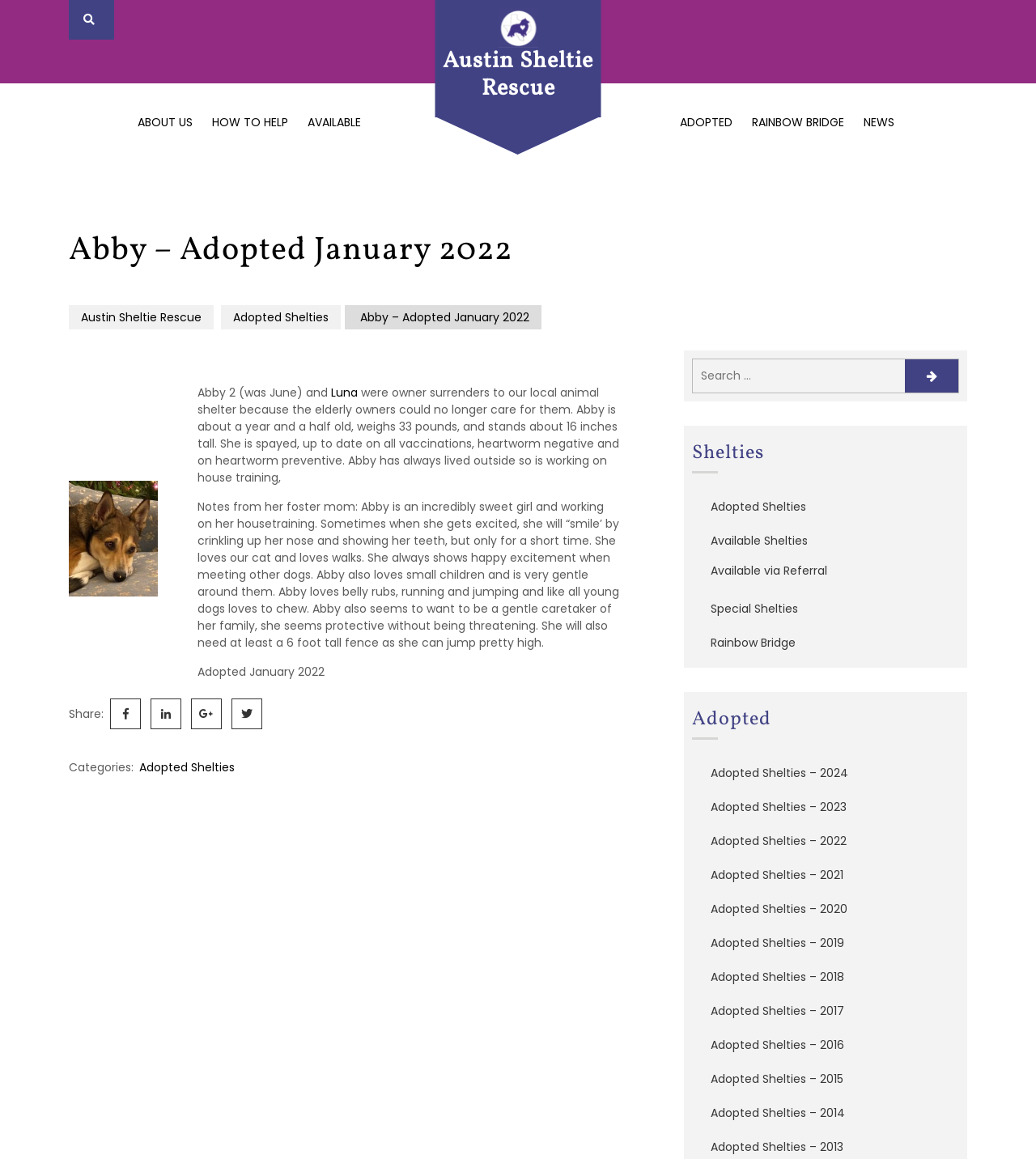Find the bounding box coordinates of the element to click in order to complete the given instruction: "Click on ABOUT US."

[0.132, 0.083, 0.186, 0.129]